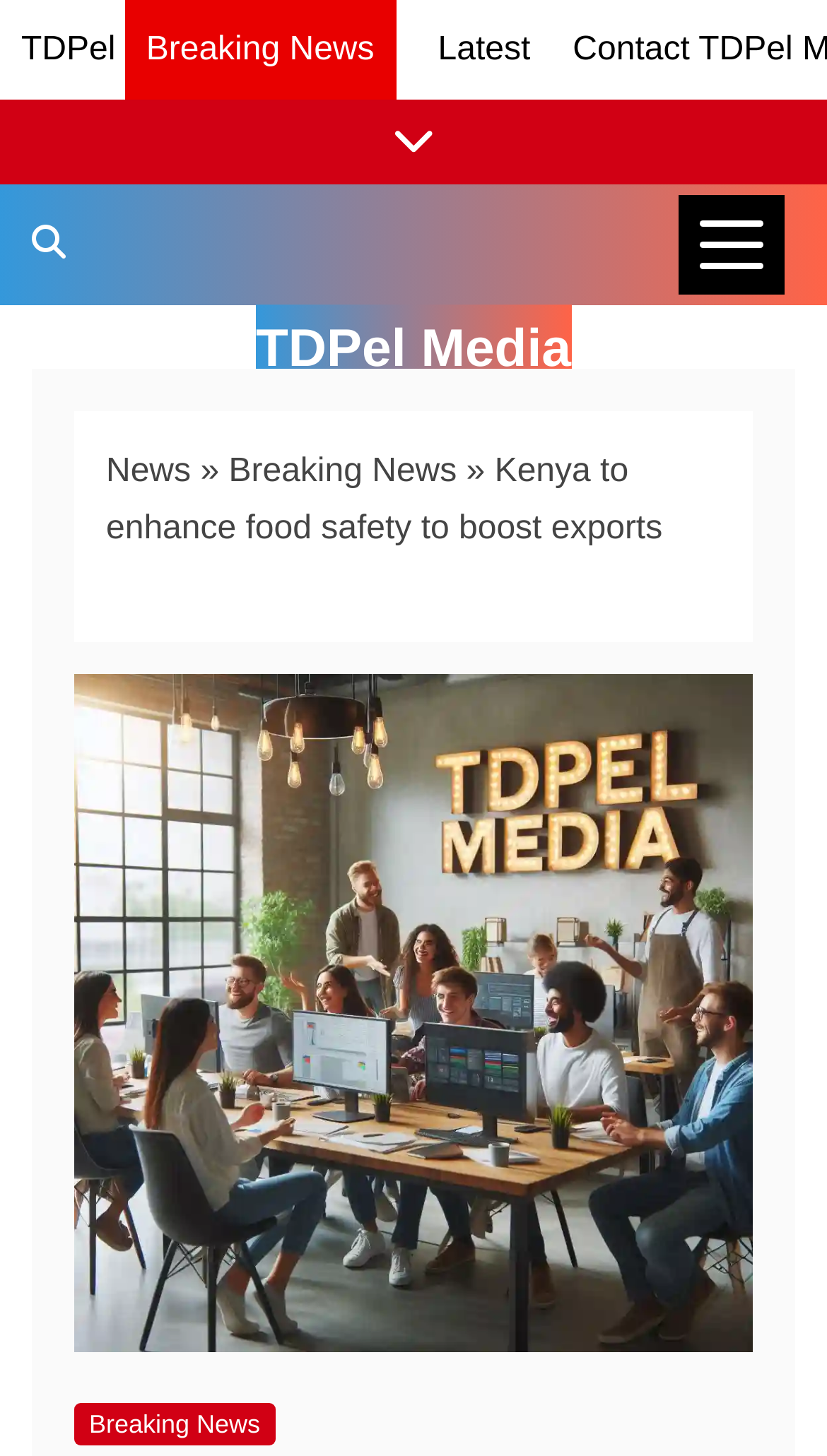Please identify the bounding box coordinates of the region to click in order to complete the task: "Search for news". The coordinates must be four float numbers between 0 and 1, specified as [left, top, right, bottom].

[0.0, 0.127, 0.118, 0.21]